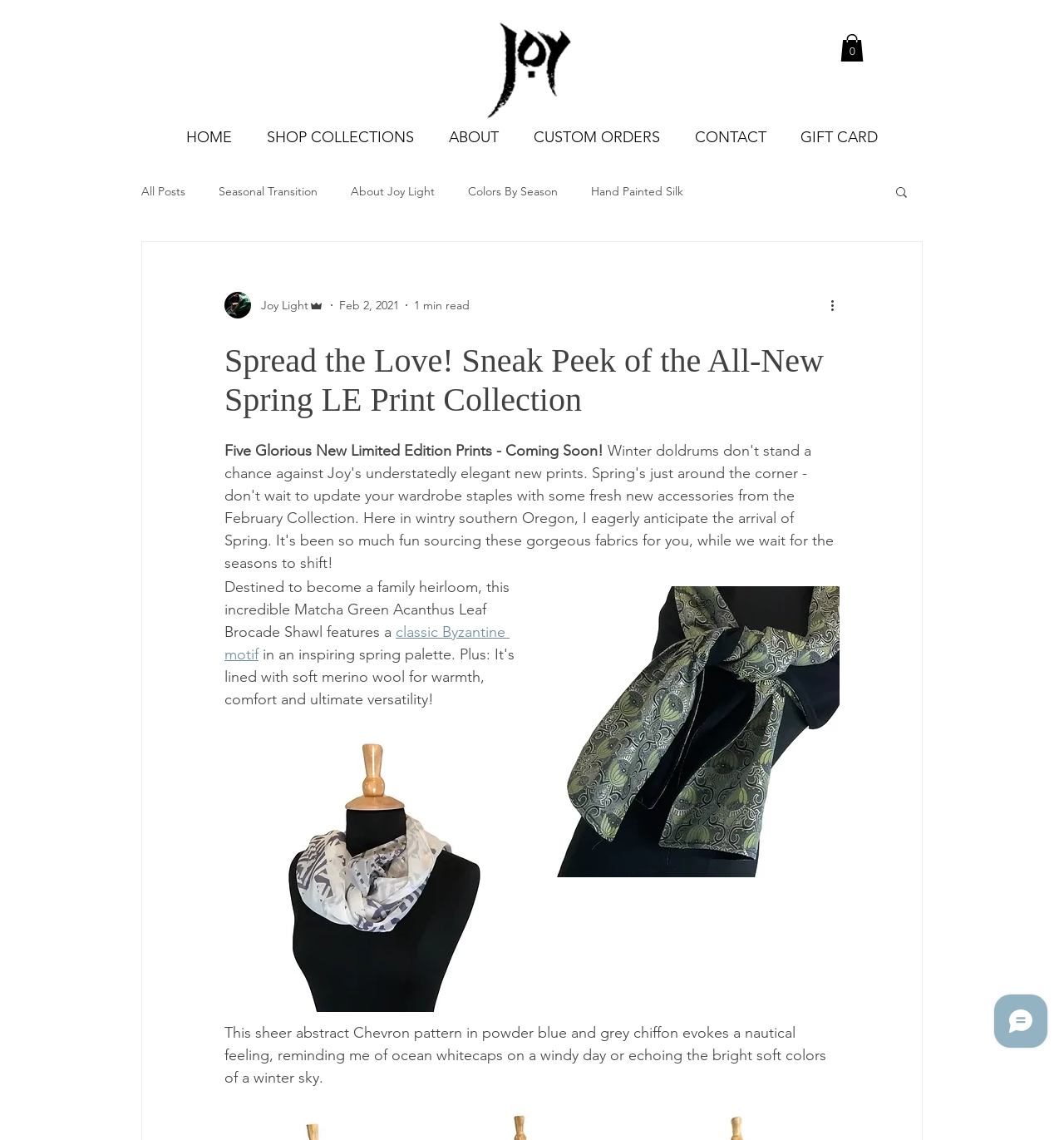Give a comprehensive overview of the webpage, including key elements.

This webpage appears to be a blog post or article from a website that sells handmade silk products. At the top of the page, there is a logo with a brushstroke drawing of the word "Joy" and a navigation menu with links to "HOME", "SHOP COLLECTIONS", "ABOUT", "CUSTOM ORDERS", "CONTACT", and "GIFT CARD". 

To the right of the logo, there is a cart button with a count of 0 items. Below the navigation menu, there is a secondary navigation menu with links to "All Posts", "Seasonal Transition", "About Joy Light", "Colors By Season", "Hand Painted Silk", and a search button.

The main content of the page is a blog post titled "Spread the Love! Sneak Peek of the All-New Spring LE Print Collection". The post features a heading and several paragraphs of text, including a description of a Matcha Green Acanthus Leaf Brocade Shawl and a Chevron pattern in powder blue and grey chiffon. There are also several buttons and links throughout the post, including a link to a "classic Byzantine motif" and a button to read more.

To the left of the main content, there is a sidebar with a writer's picture and a brief description of the author, Joy Light Admin. Below the author information, there is a date and time stamp of "Feb 2, 2021" and a note that the post is a "1 min read".

At the very bottom of the page, there is an iframe with a Wix Chat widget.